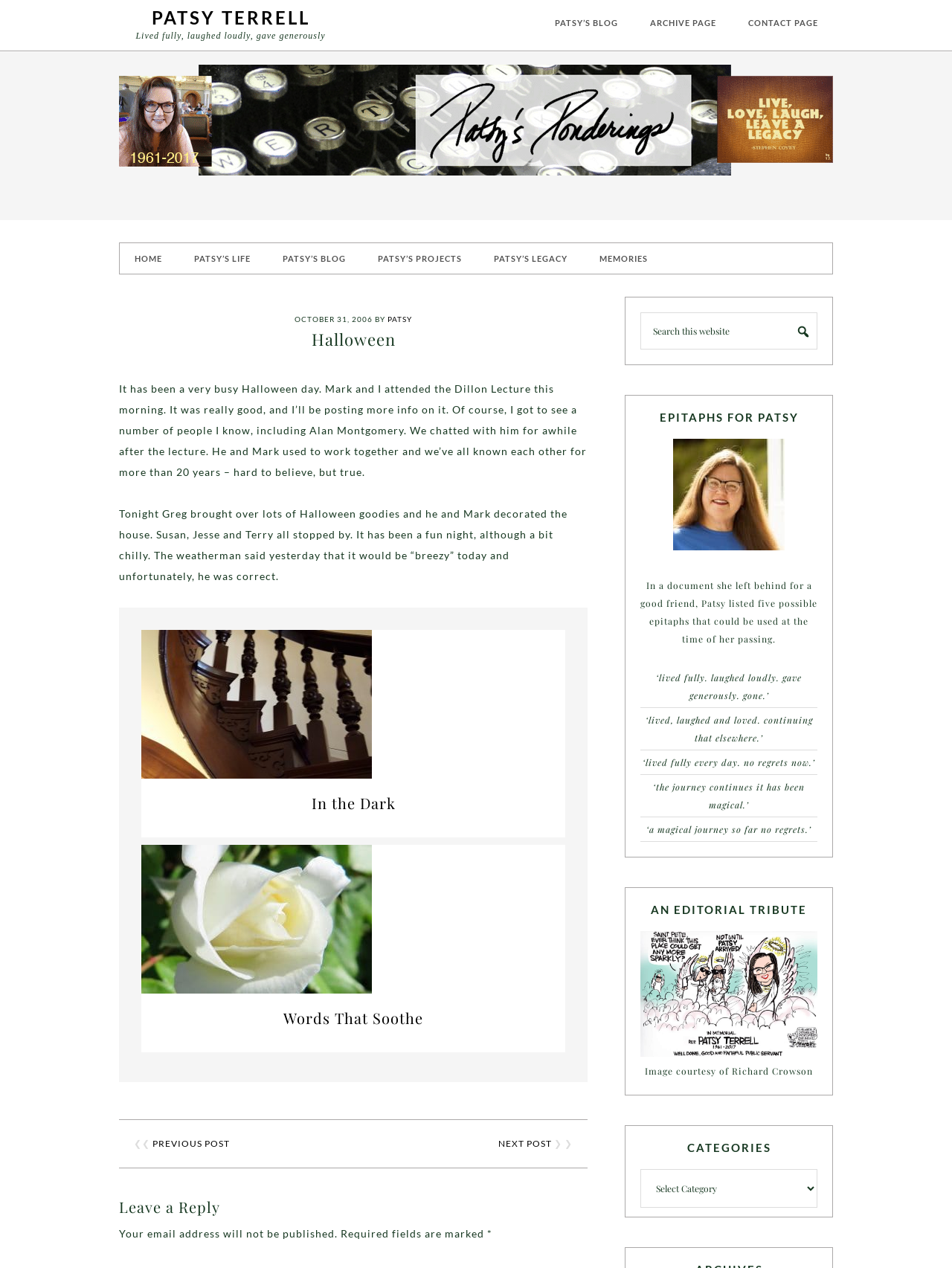Look at the image and answer the question in detail:
What is the title of the article below the main article?

I found the answer by looking at the article section below the main article, which has a heading 'In the Dark'.